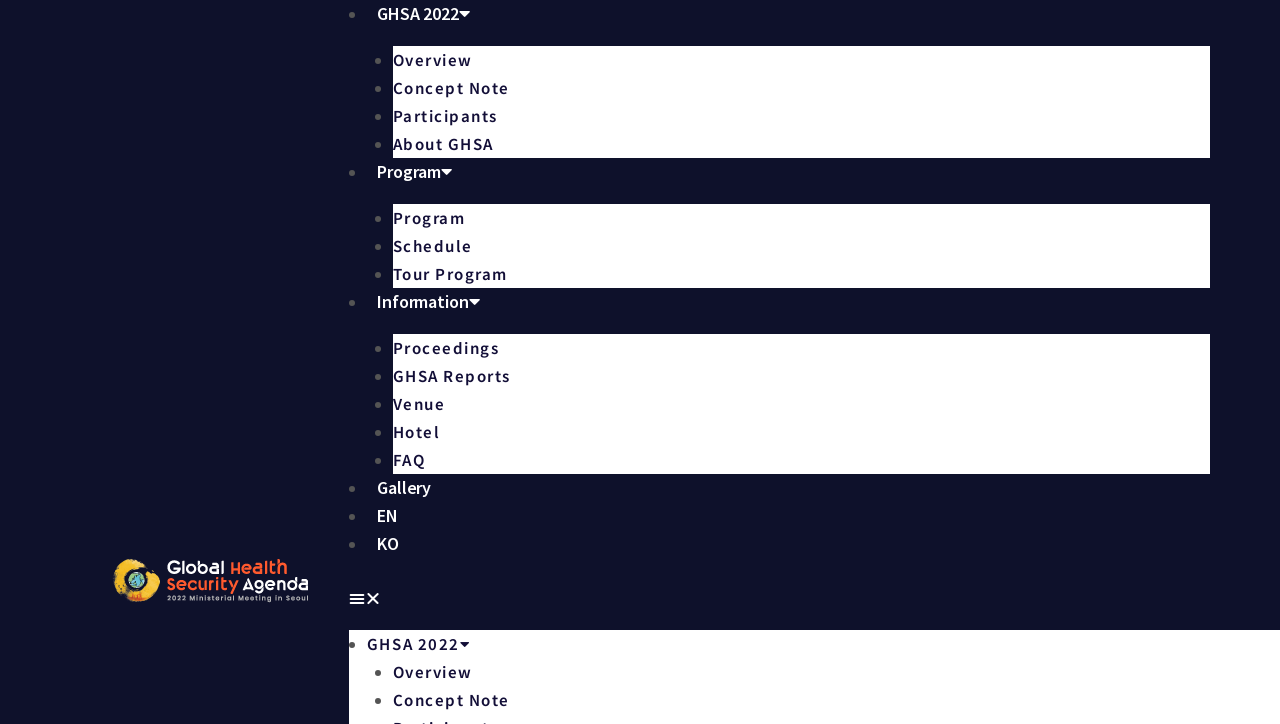Identify the bounding box coordinates for the element you need to click to achieve the following task: "View the Program". The coordinates must be four float values ranging from 0 to 1, formatted as [left, top, right, bottom].

[0.287, 0.215, 0.361, 0.258]